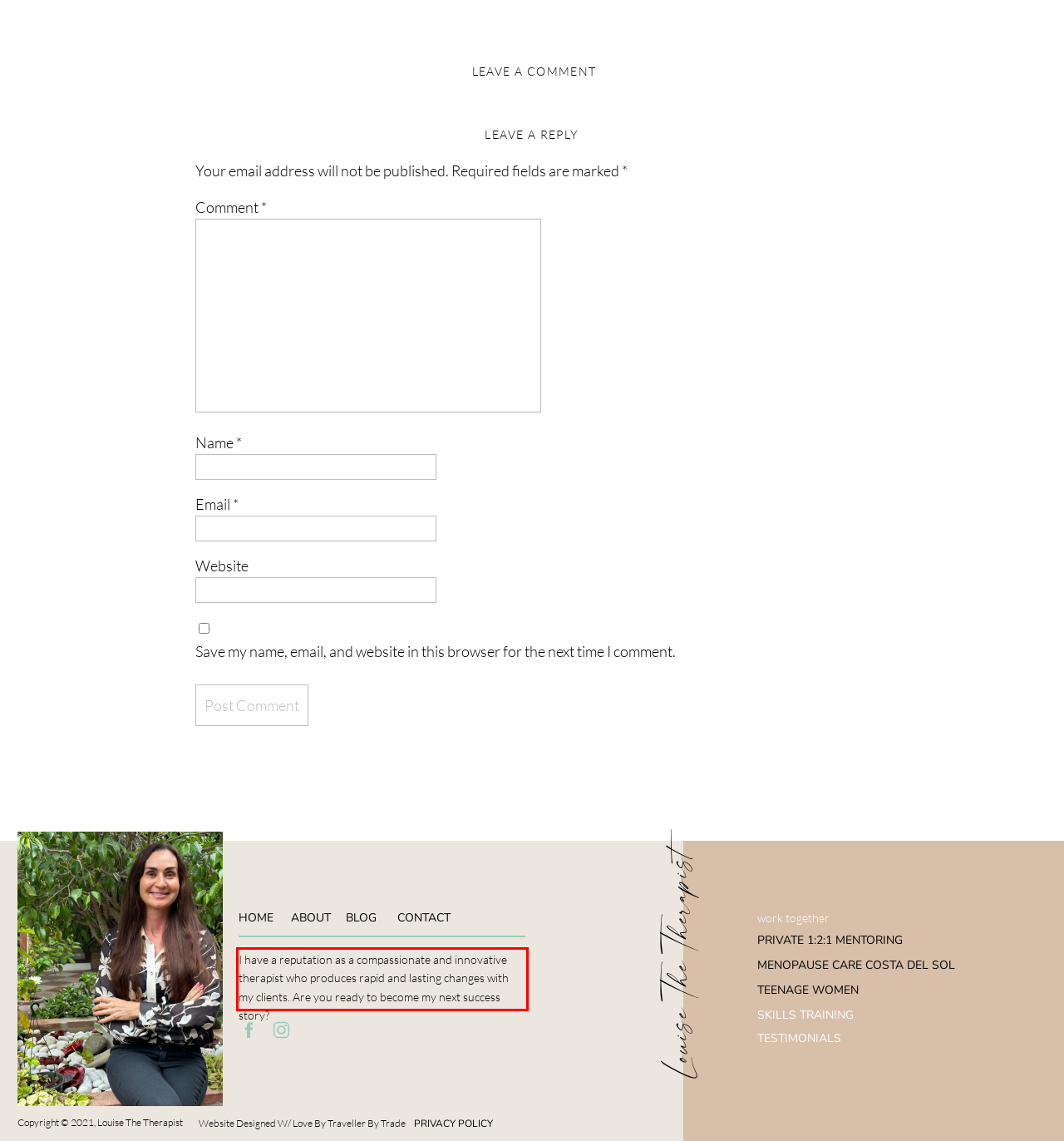Perform OCR on the text inside the red-bordered box in the provided screenshot and output the content.

I have a reputation as a compassionate and innovative therapist who produces rapid and lasting changes with my clients. Are you ready to become my next success story?